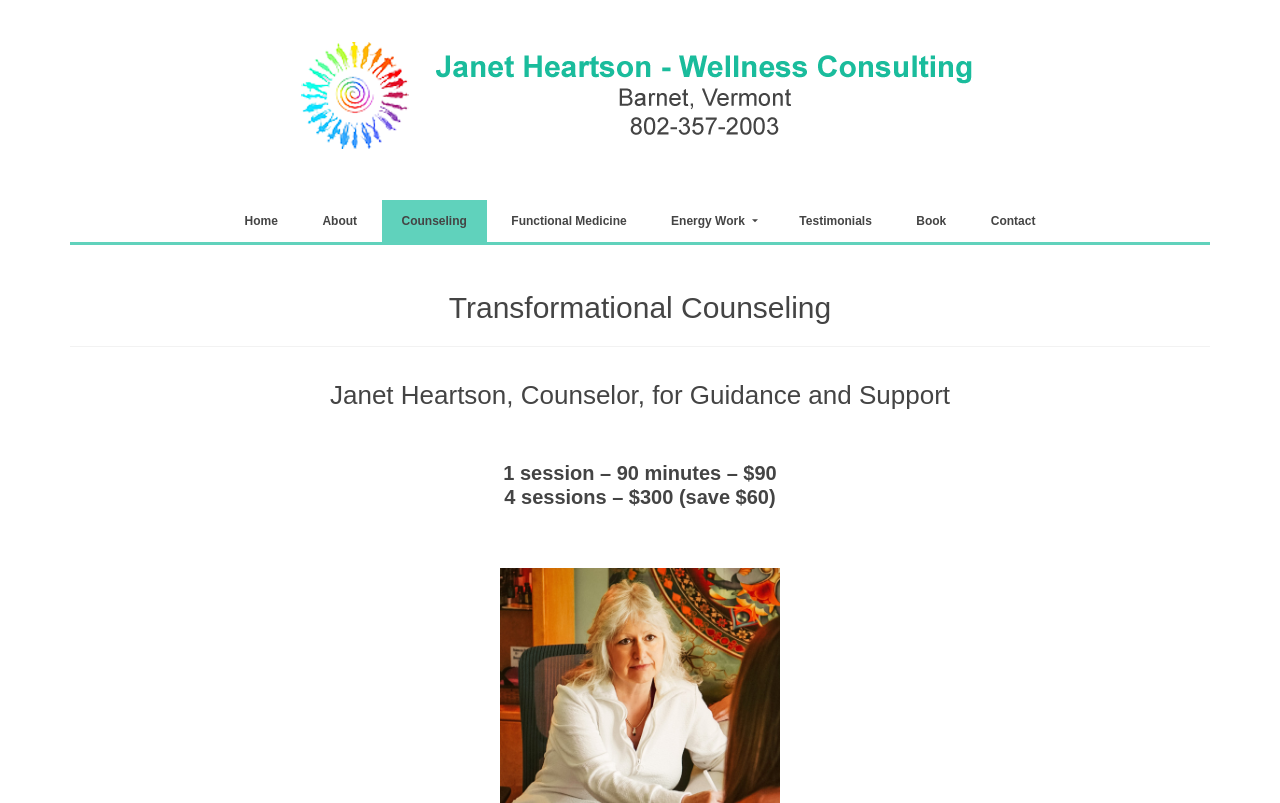What is the profession of Janet Heartson?
Using the picture, provide a one-word or short phrase answer.

Counselor